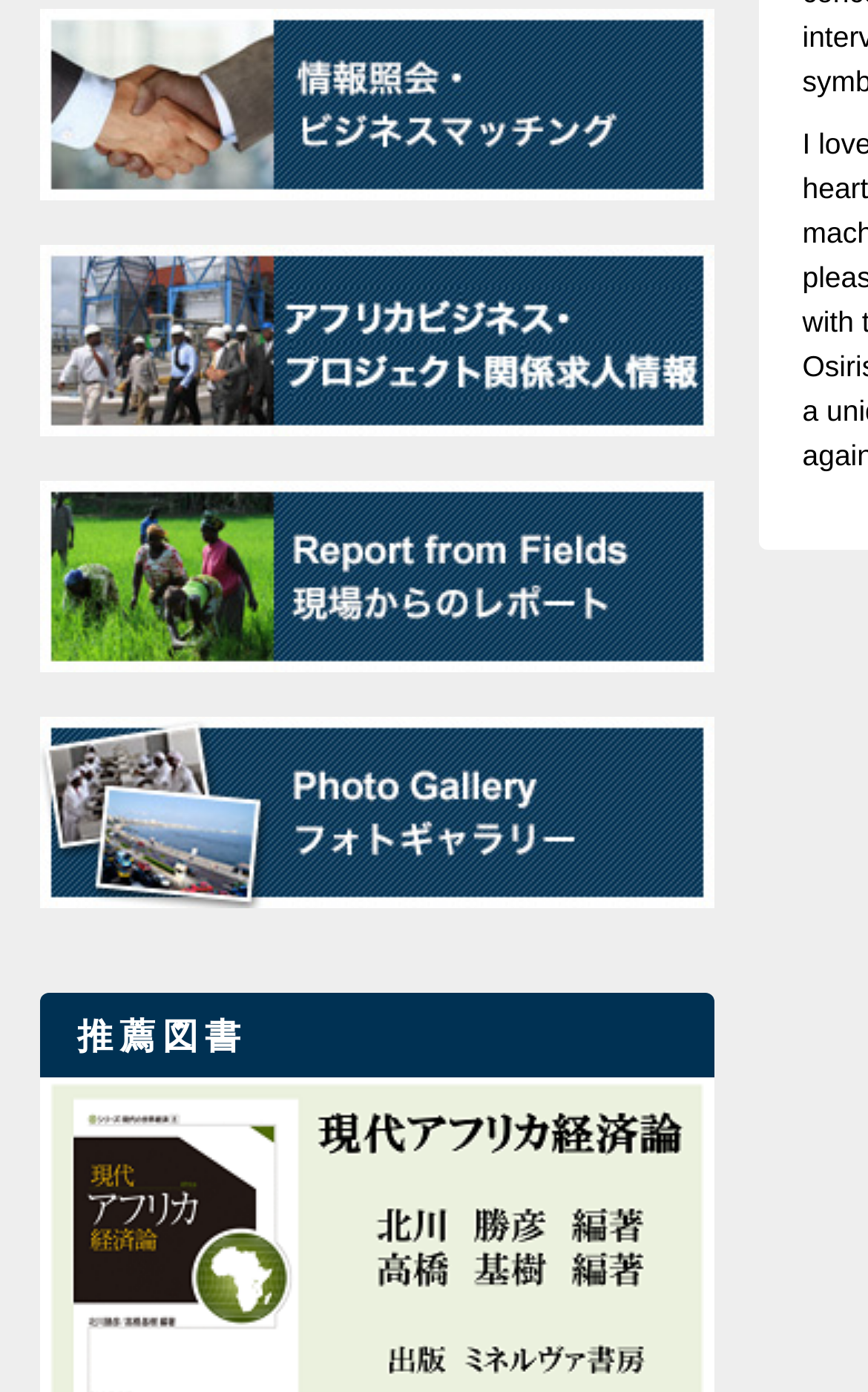Identify the bounding box for the described UI element: "alt="Report From Fields 現場からのレポート"".

[0.045, 0.344, 0.822, 0.368]